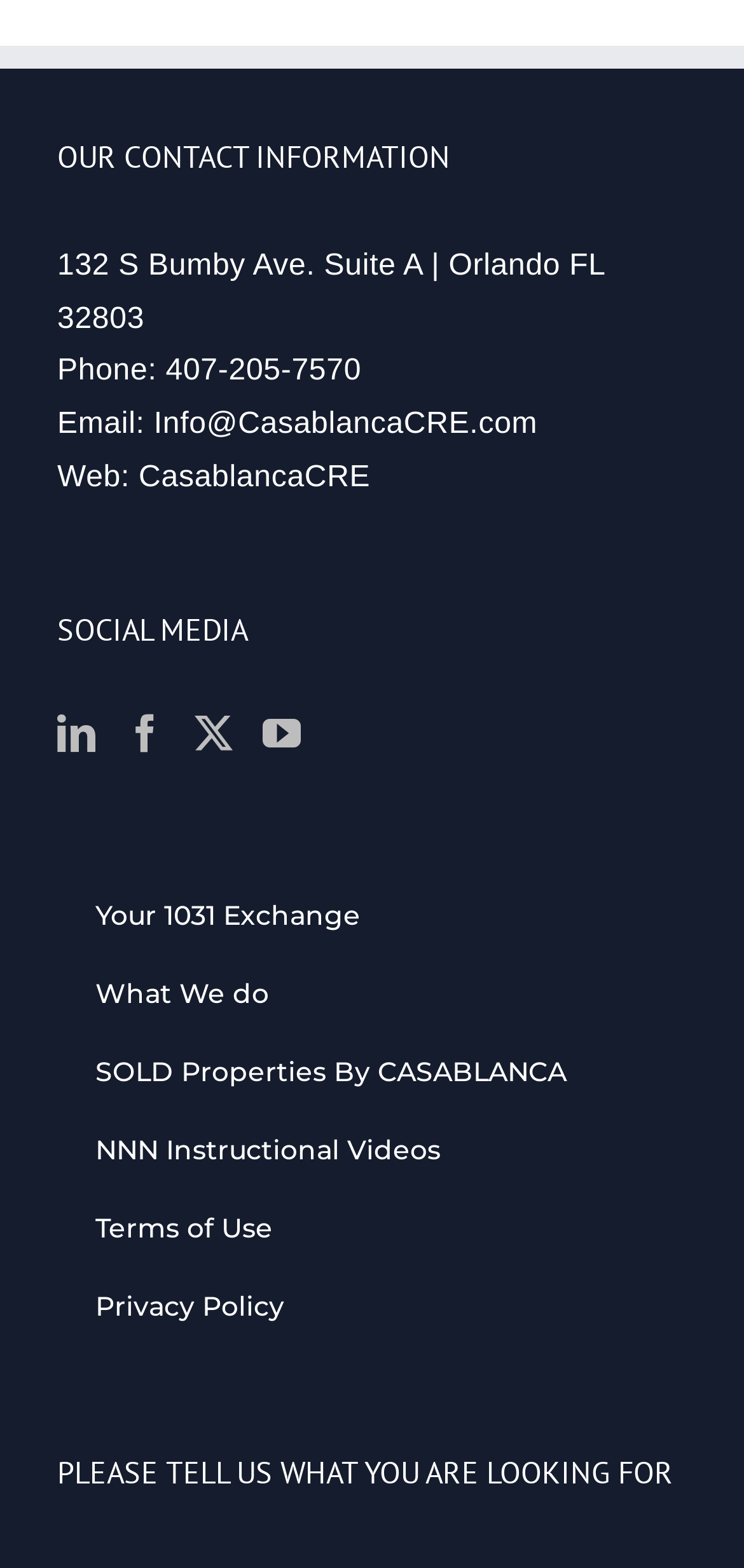Please provide a detailed answer to the question below based on the screenshot: 
What is the address of CasablancaCRE?

I found the address by looking at the static text element that contains the address information, which is located below the 'OUR CONTACT INFORMATION' heading.